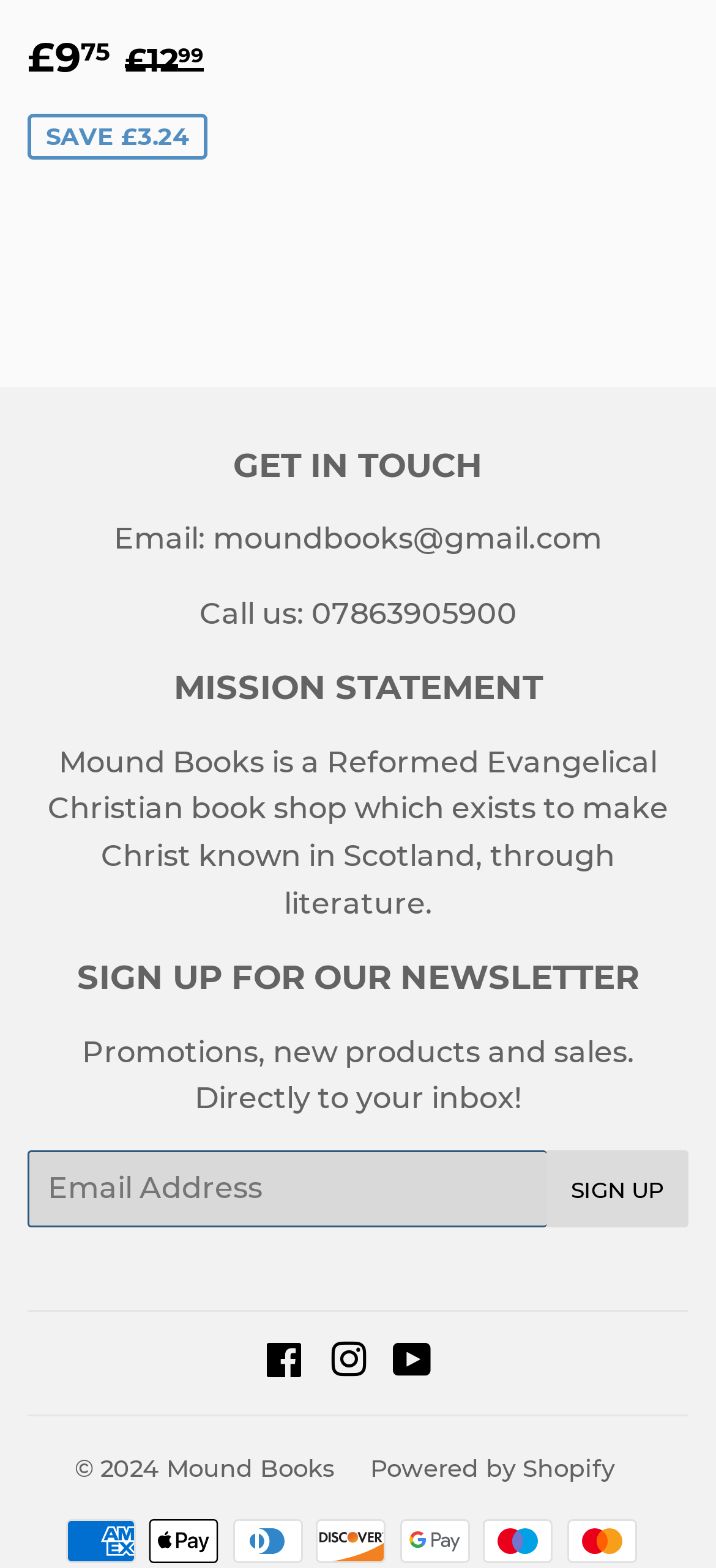Provide your answer in a single word or phrase: 
What payment methods are accepted?

Multiple methods